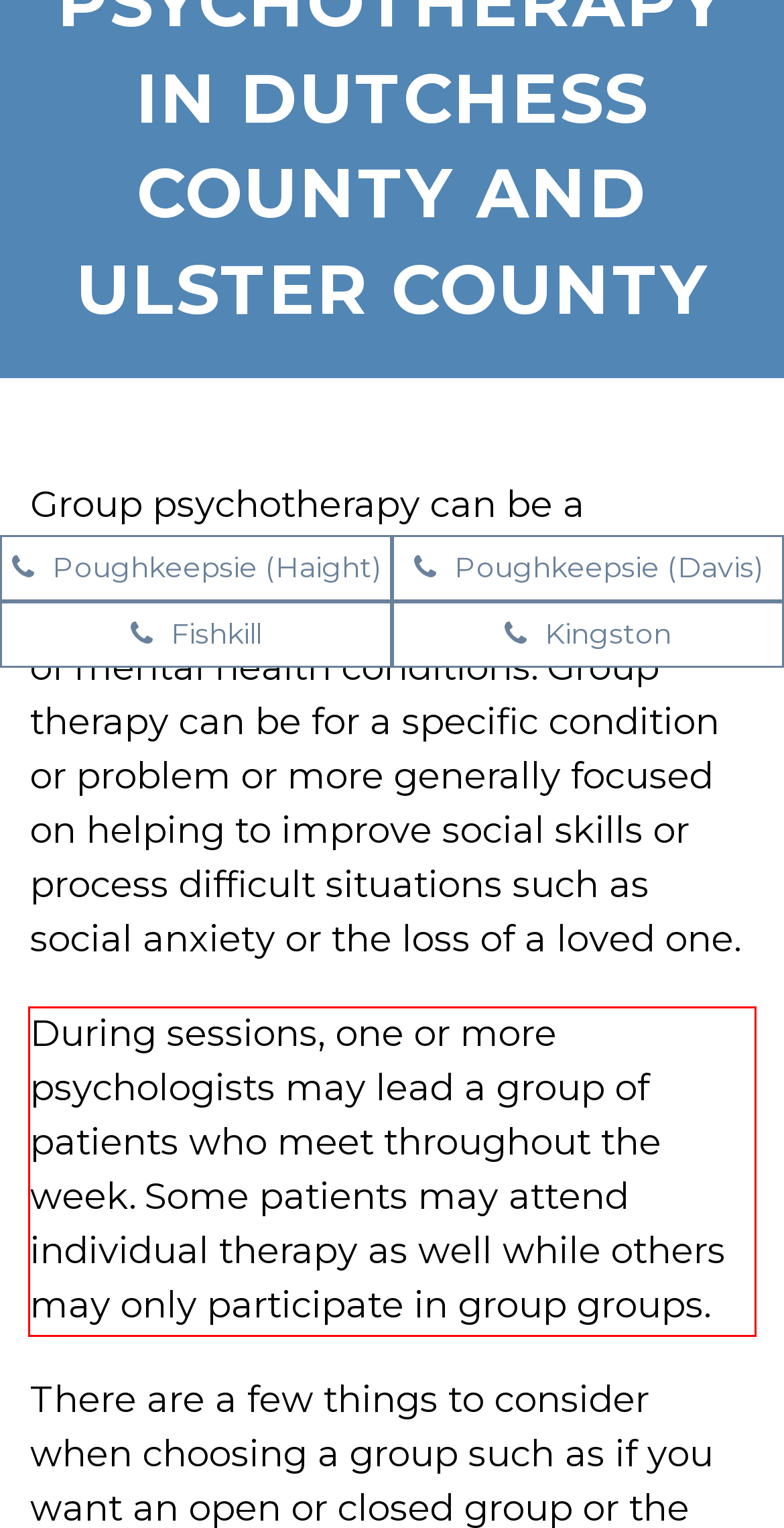Please analyze the provided webpage screenshot and perform OCR to extract the text content from the red rectangle bounding box.

During sessions, one or more psychologists may lead a group of patients who meet throughout the week. Some patients may attend individual therapy as well while others may only participate in group groups.